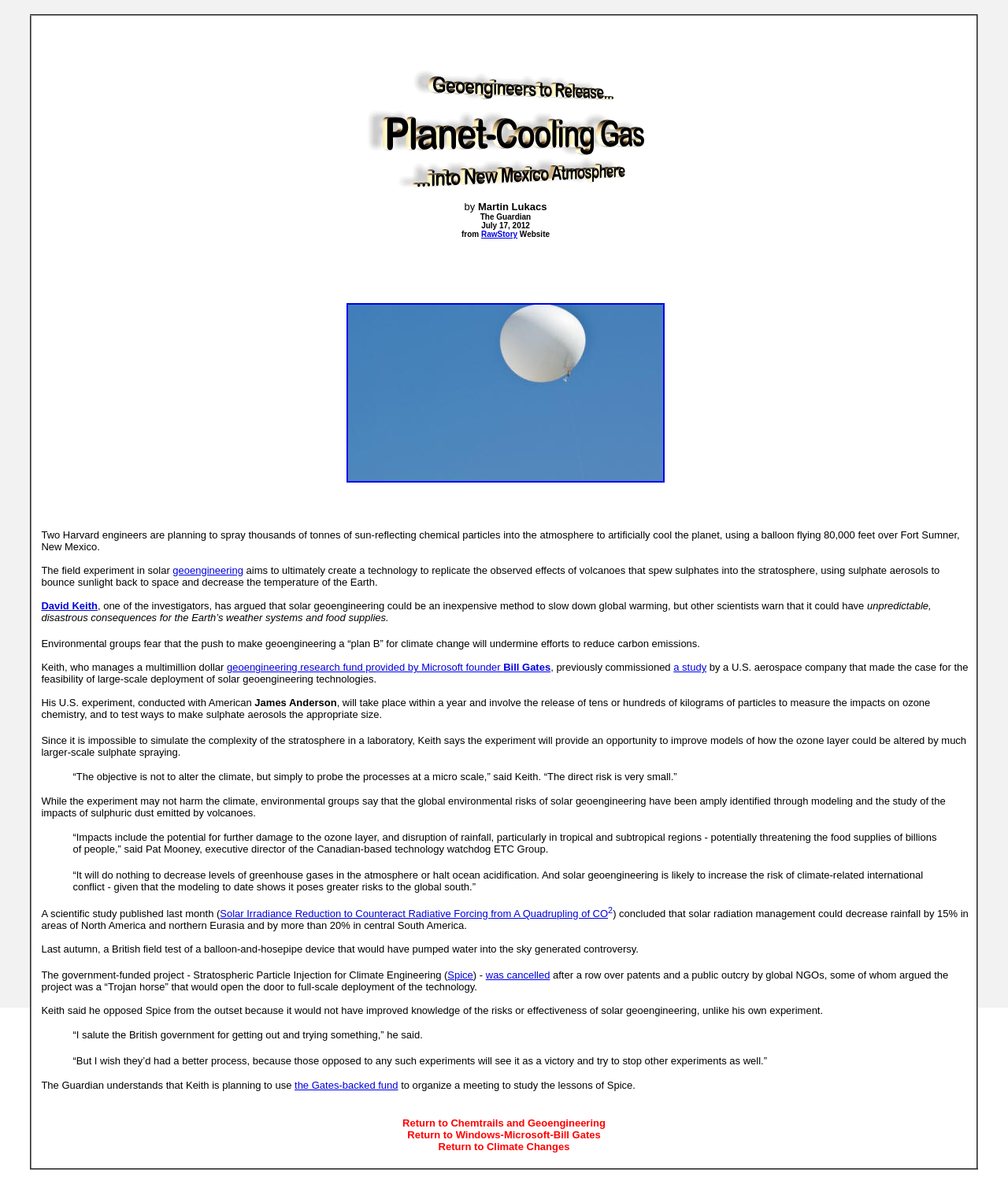Determine the bounding box coordinates for the UI element with the following description: "a study". The coordinates should be four float numbers between 0 and 1, represented as [left, top, right, bottom].

[0.668, 0.559, 0.701, 0.568]